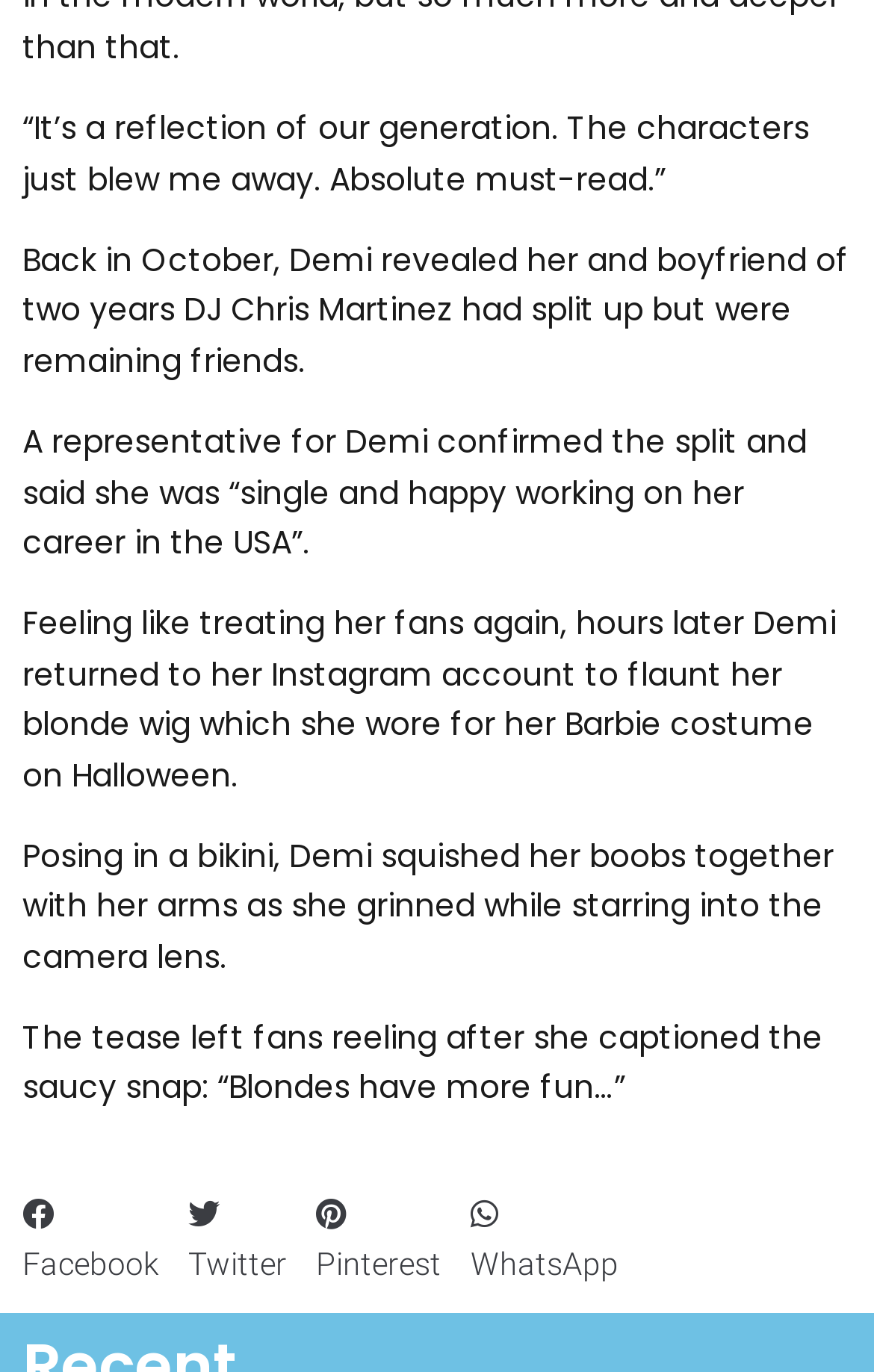Using the webpage screenshot and the element description Twitter, determine the bounding box coordinates. Specify the coordinates in the format (top-left x, top-left y, bottom-right x, bottom-right y) with values ranging from 0 to 1.

[0.215, 0.867, 0.328, 0.94]